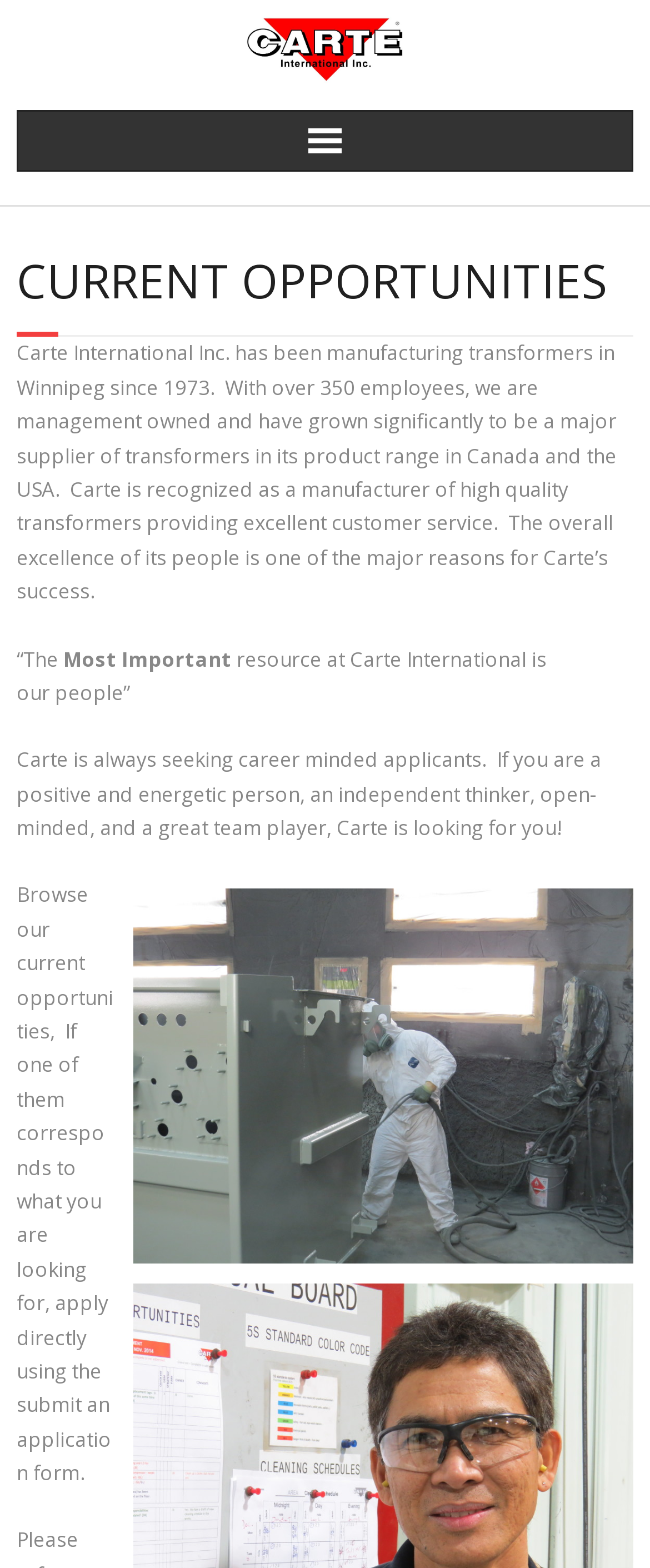Using the provided element description "alt="Carte International Inc."", determine the bounding box coordinates of the UI element.

[0.381, 0.011, 0.619, 0.053]